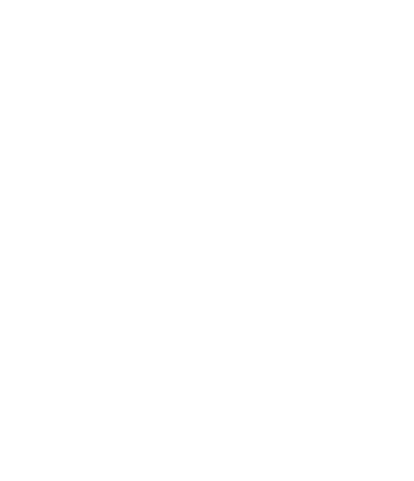Respond to the question with just a single word or phrase: 
What type of fit does a bodycon dress have?

Snug fit